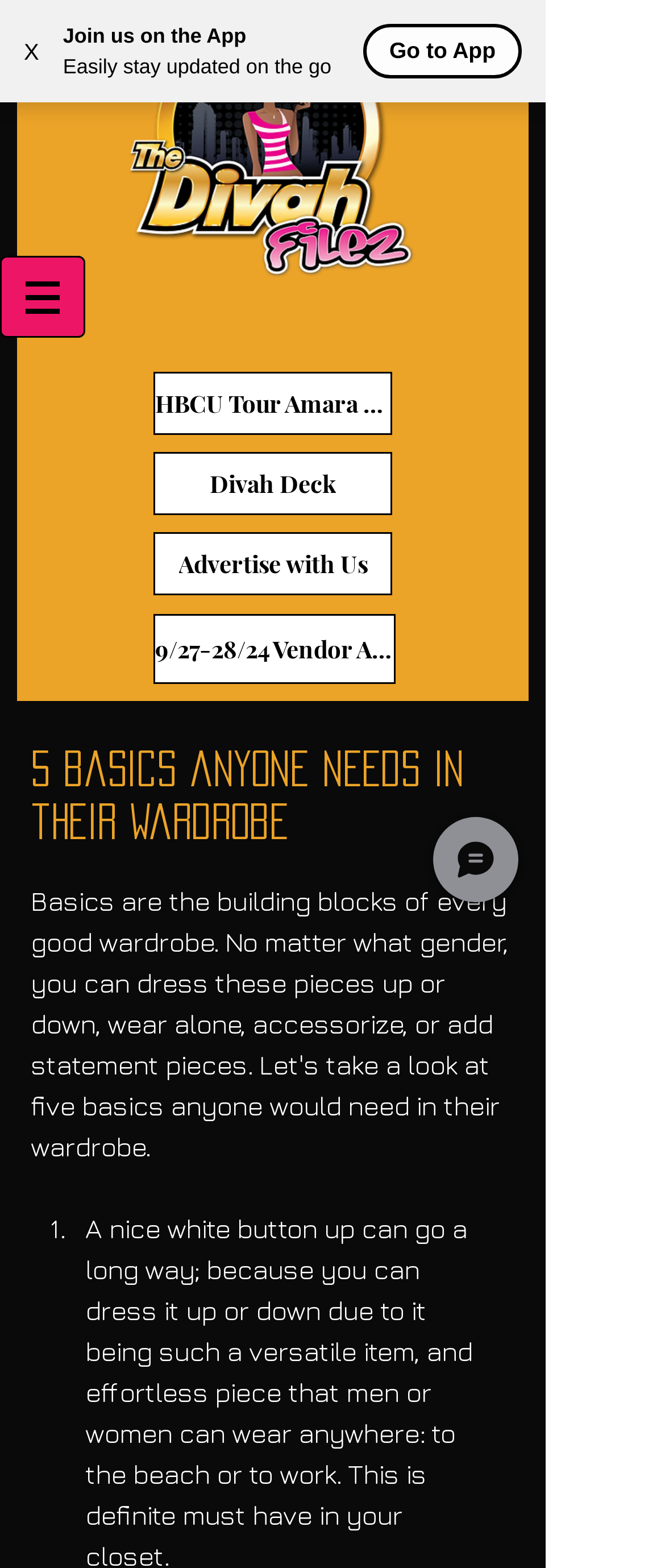Find the bounding box coordinates for the element described here: "Divah Deck".

[0.231, 0.288, 0.59, 0.328]